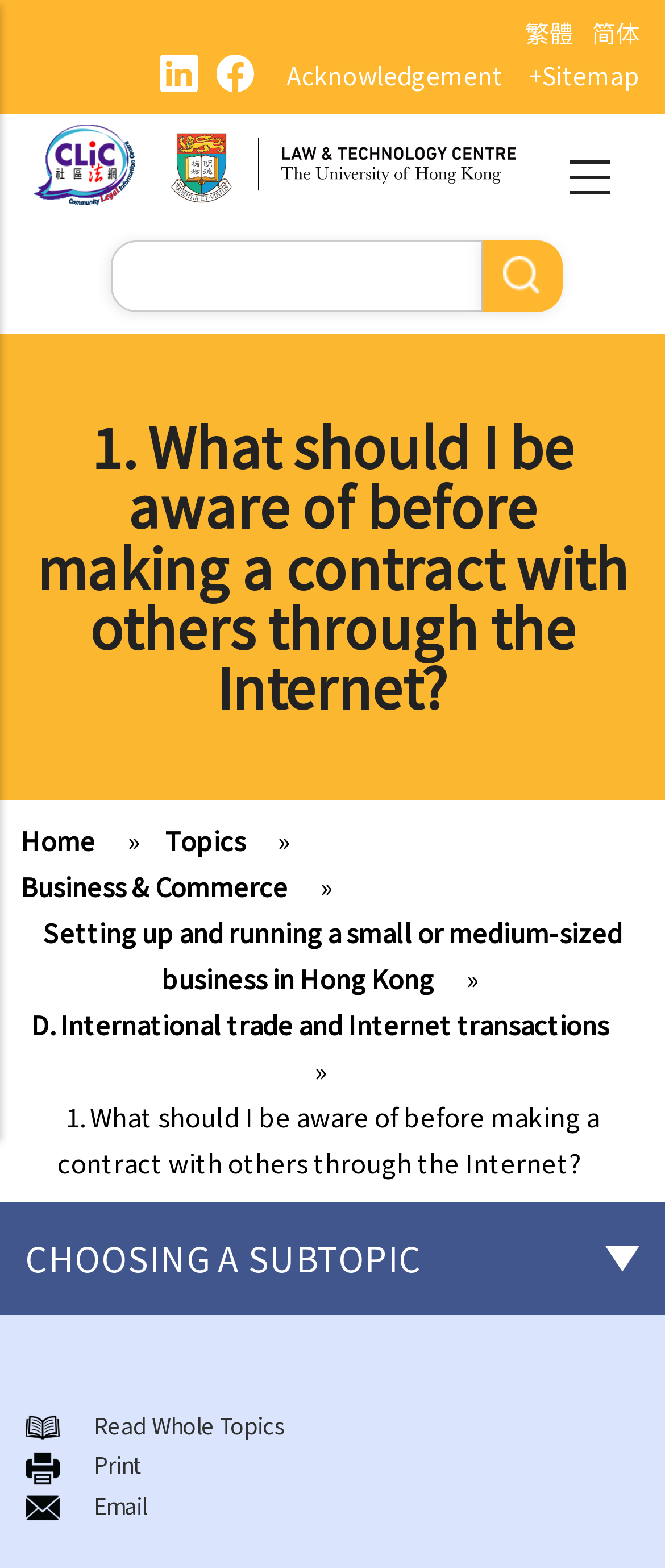How many language options are available?
Based on the visual content, answer with a single word or a brief phrase.

2